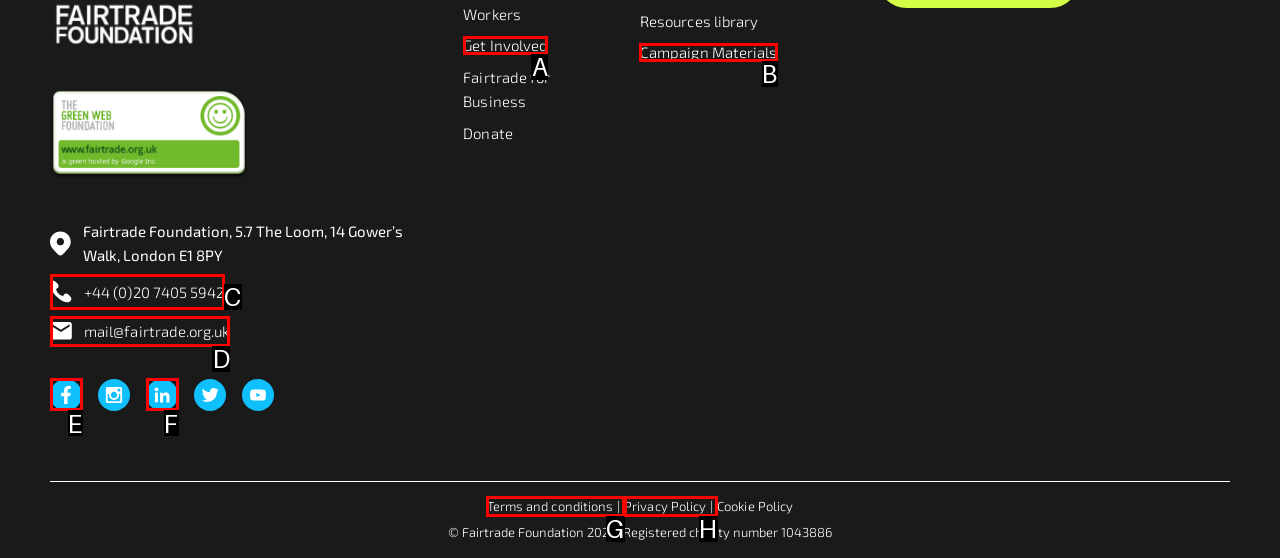Select the HTML element to finish the task: Get involved with Fairtrade Foundation Reply with the letter of the correct option.

A